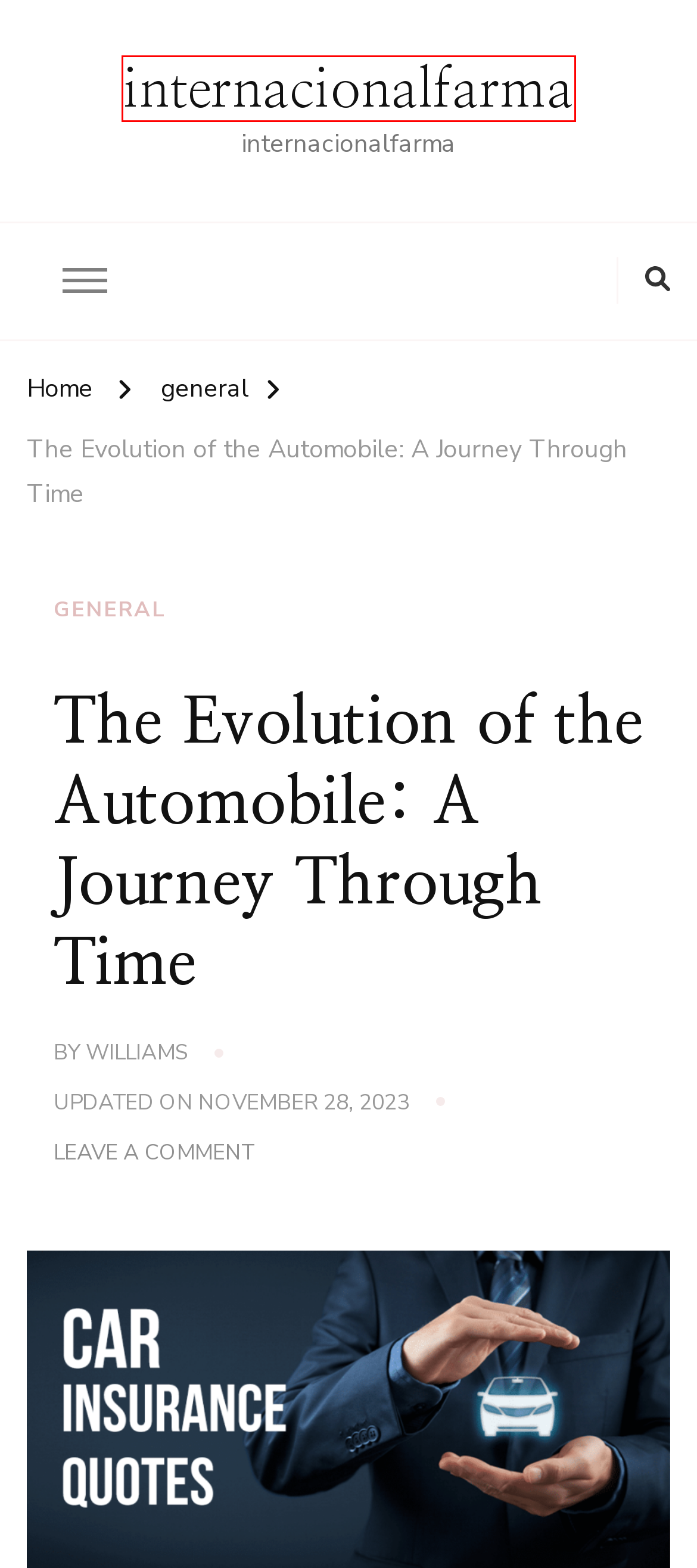You have a screenshot of a webpage with a red rectangle bounding box around a UI element. Choose the best description that matches the new page after clicking the element within the bounding box. The candidate descriptions are:
A. internacionalfarma - internacionalfarma
B. general Archives - internacionalfarma
C. WadahTogel : Daftar Slot Gacor Hari Ini 🚀 Terbaru Pasti Maxwin di Tahun 2024
D. Residential & Commercial Window Tinting  Services in NYC
E. KAPUAS88♛ DAFTAR SEKARANG DISINI SITUS SLOT GACOR 2024 TERPERCAYA
F. TokenPocket钱包官网|TP钱包下载|TP Wallet
G. Indojayapoker: IDN Poker Online & Daftar Poker88 Terpercaya
H. Williams, Author at internacionalfarma

A